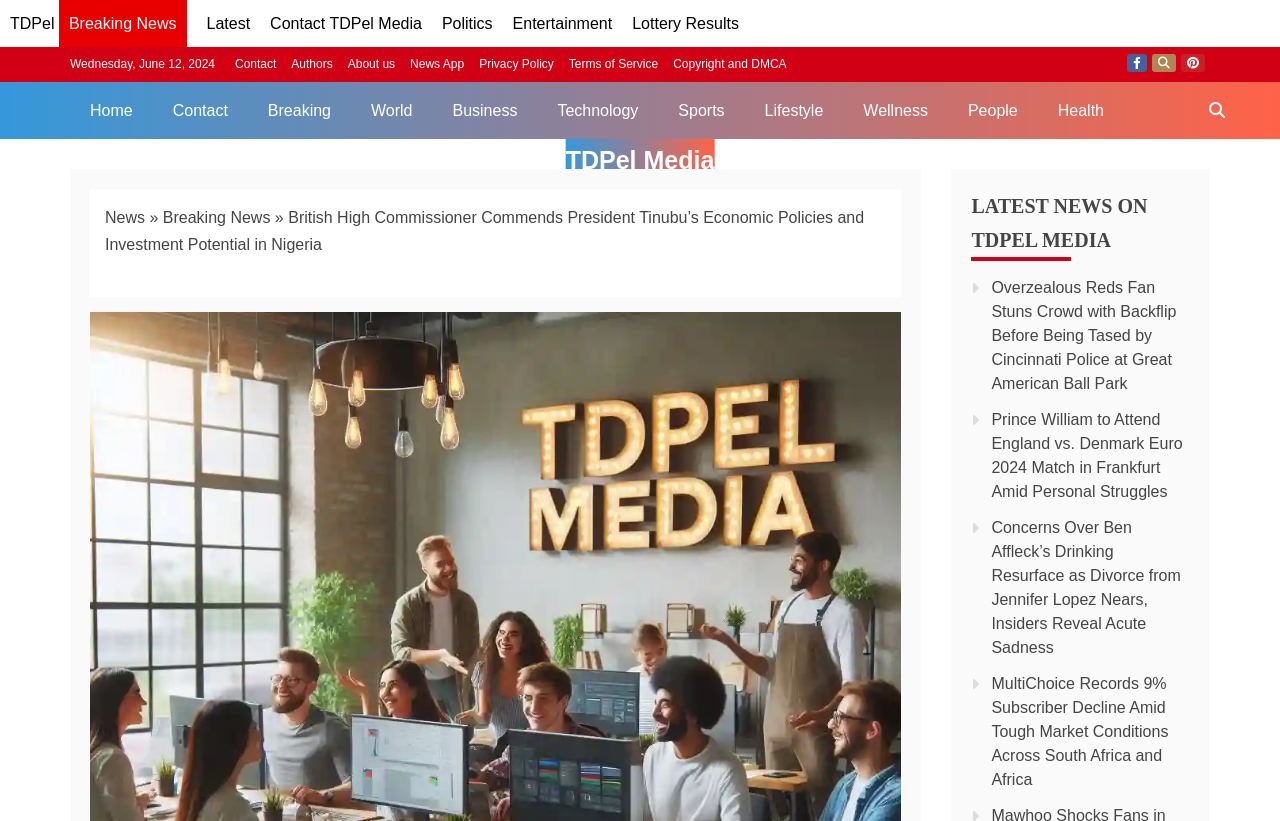Give an extensive and precise description of the webpage.

The webpage appears to be a news article page from TDPel Media. At the top, there are several links to different sections of the website, including "Latest", "Politics", "Entertainment", and more. Below these links, there is a date displayed, "Wednesday, June 12, 2024". 

To the right of the date, there are more links to "Contact", "Authors", "About us", and other pages. Further to the right, there are social media links to Facebook, Twitter, and Pinterest.

Below these links, there is a navigation bar with links to different categories, including "Home", "Breaking", "World", "Business", and more. 

On the left side of the page, there is a breadcrumbs navigation section that shows the current article's category, "News" > "Breaking News", with the title of the article "British High Commissioner Commends President Tinubu’s Economic Policies and Investment Potential in Nigeria" displayed below.

To the right of the breadcrumbs section, there is a heading "LATEST NEWS ON TDPEL MEDIA" followed by a list of news article links, including "Overzealous Reds Fan Stuns Crowd with Backflip Before Being Tased by Cincinnati Police at Great American Ball Park", "Prince William to Attend England vs. Denmark Euro 2024 Match in Frankfurt Amid Personal Struggles", and more.